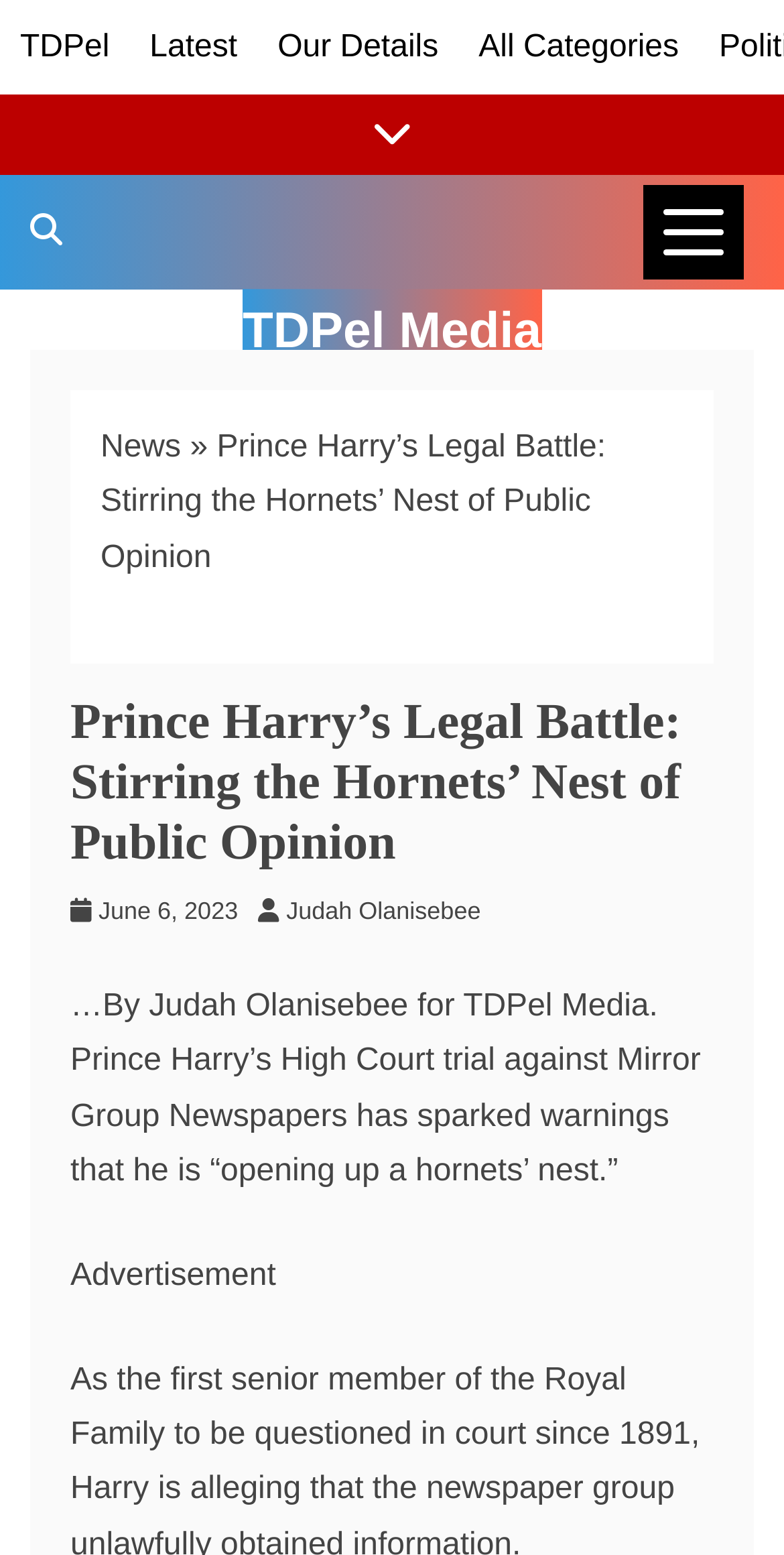Identify the bounding box coordinates of the element that should be clicked to fulfill this task: "search on TDPel Media". The coordinates should be provided as four float numbers between 0 and 1, i.e., [left, top, right, bottom].

[0.0, 0.113, 0.118, 0.187]